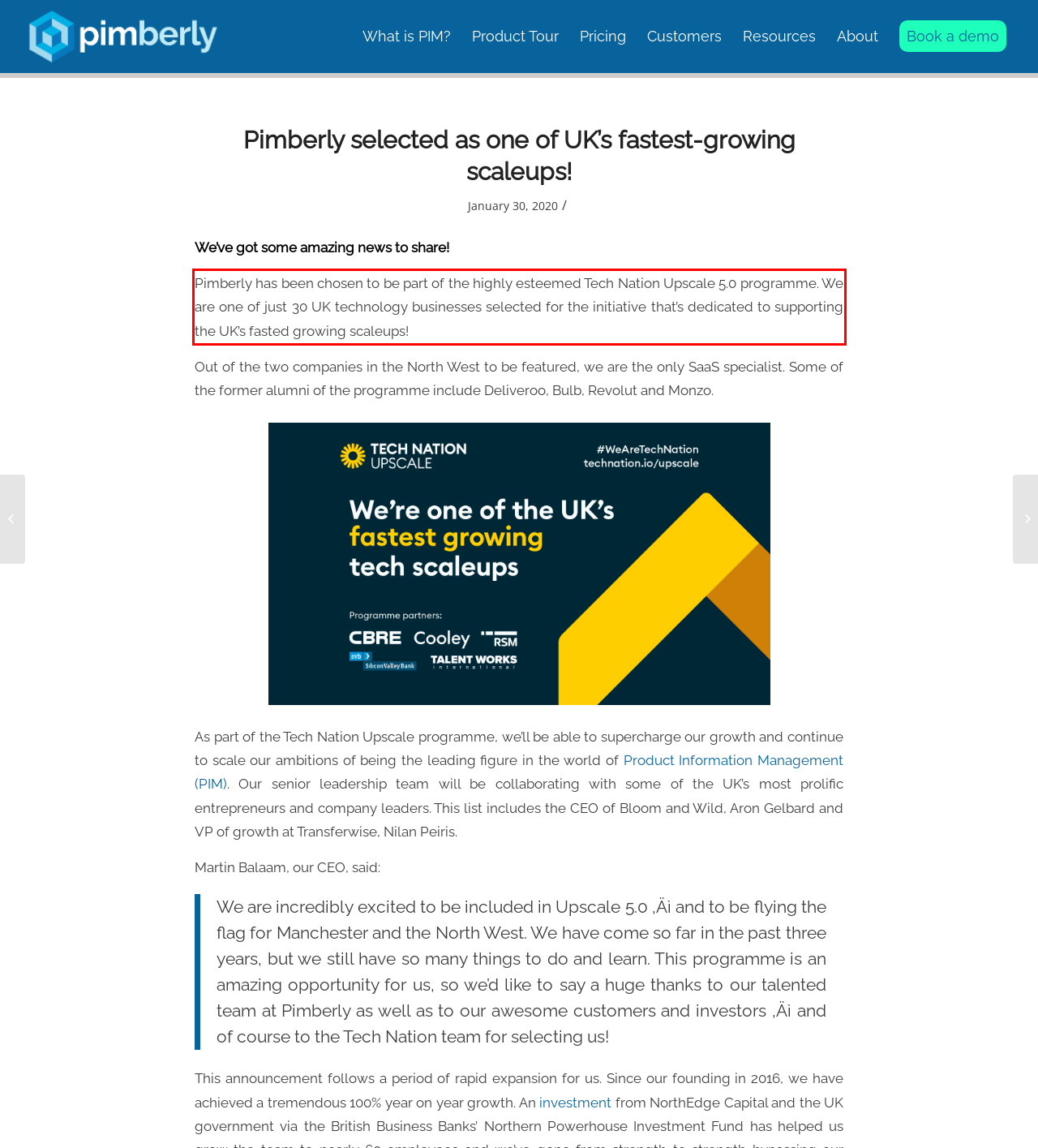Given a screenshot of a webpage containing a red rectangle bounding box, extract and provide the text content found within the red bounding box.

Pimberly has been chosen to be part of the highly esteemed Tech Nation Upscale 5.0 programme. We are one of just 30 UK technology businesses selected for the initiative that’s dedicated to supporting the UK’s fasted growing scaleups!